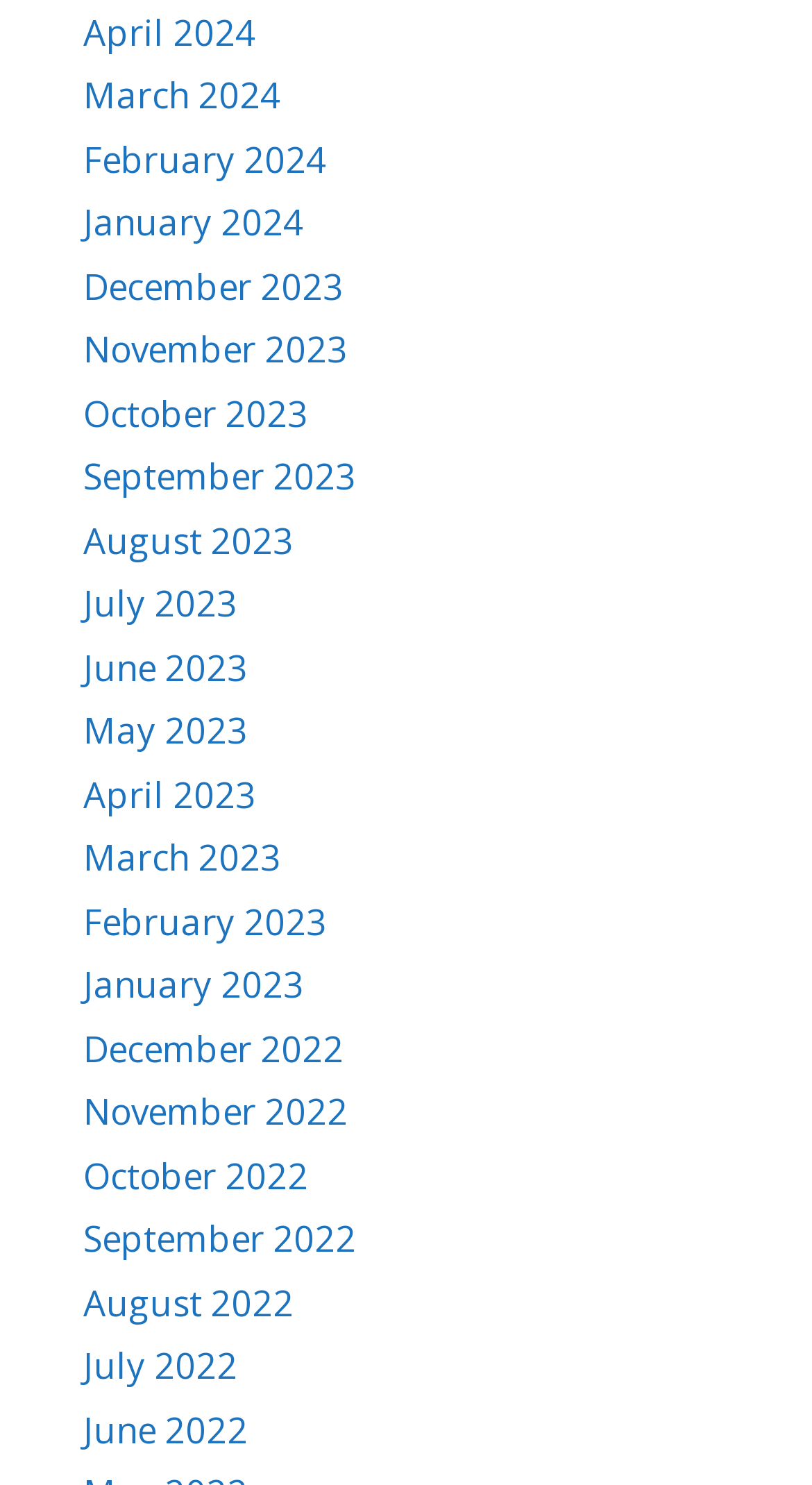Use a single word or phrase to respond to the question:
Are the months listed in chronological order?

Yes